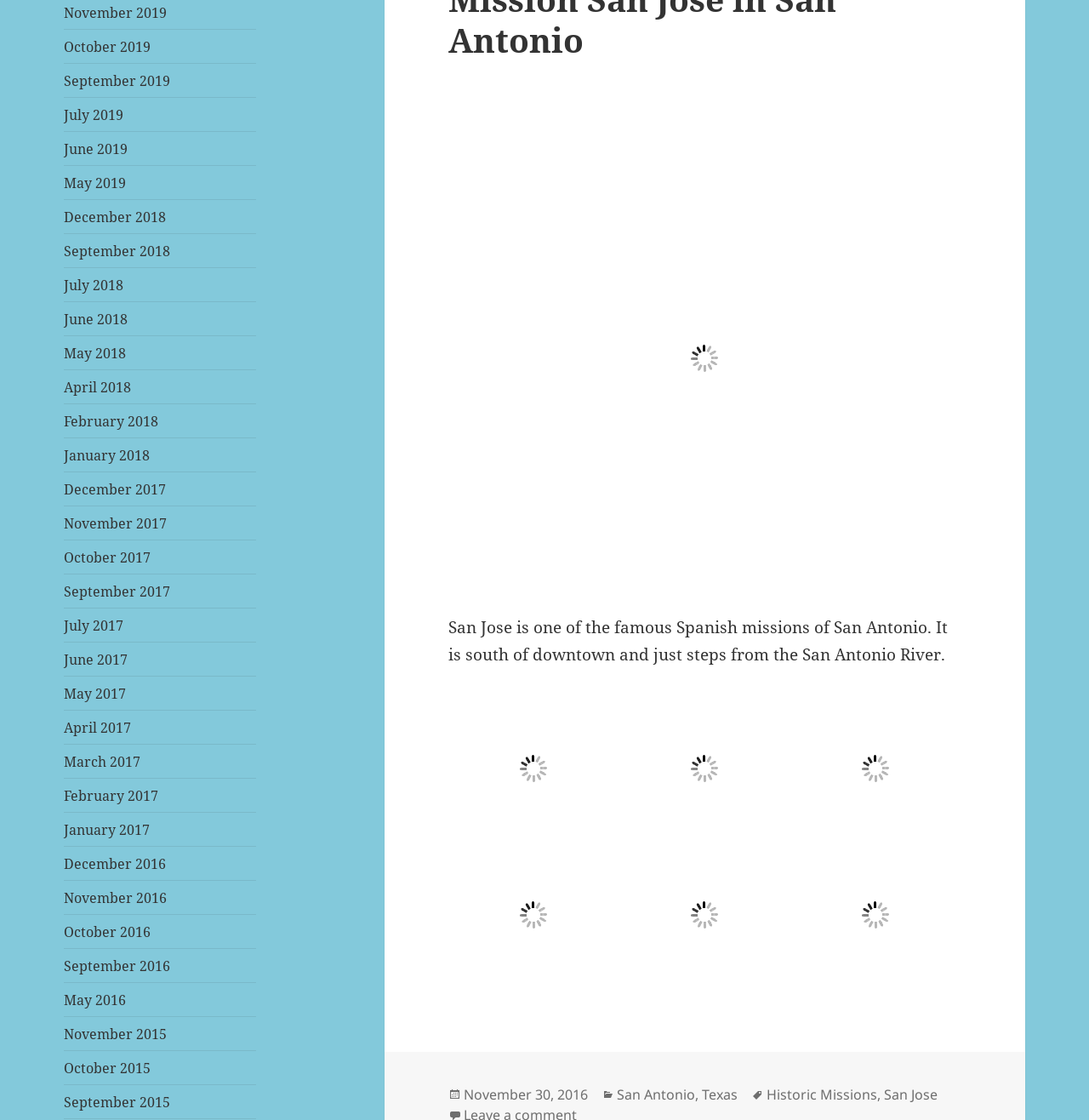Determine the bounding box coordinates of the clickable region to follow the instruction: "Check November 30, 2016".

[0.426, 0.968, 0.54, 0.986]